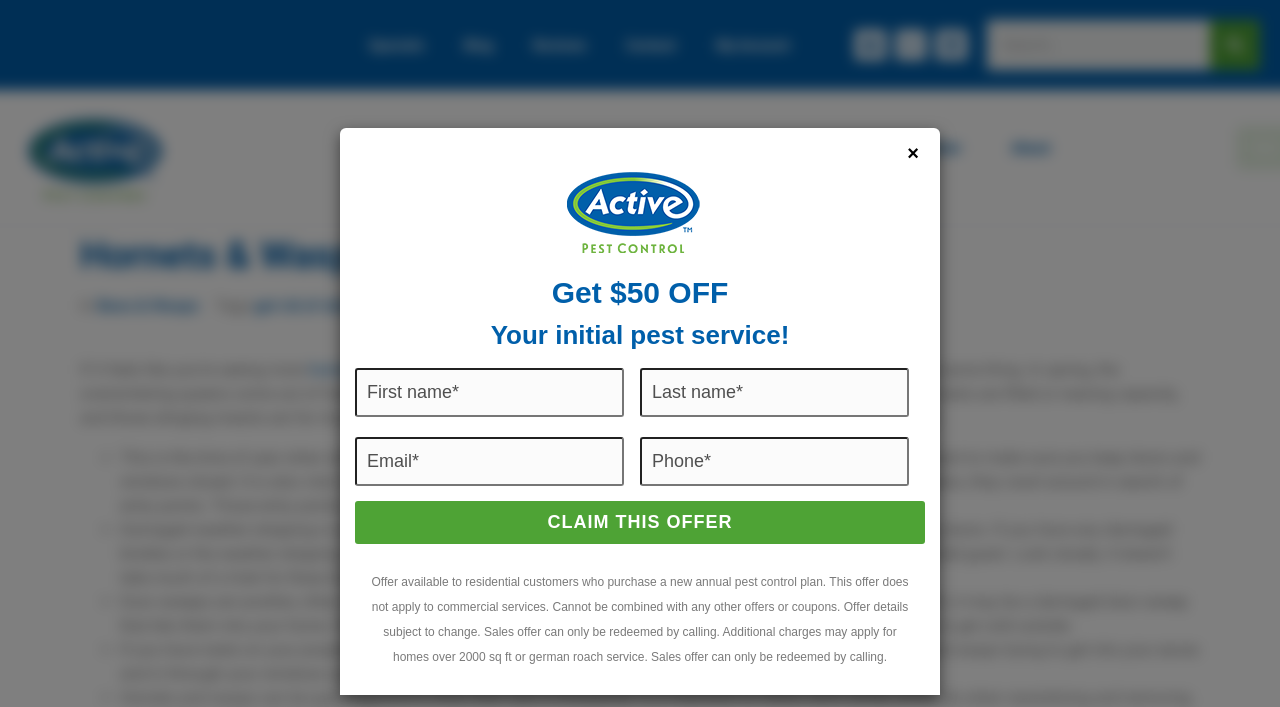Given the element description "Instagram" in the screenshot, predict the bounding box coordinates of that UI element.

[0.7, 0.042, 0.724, 0.085]